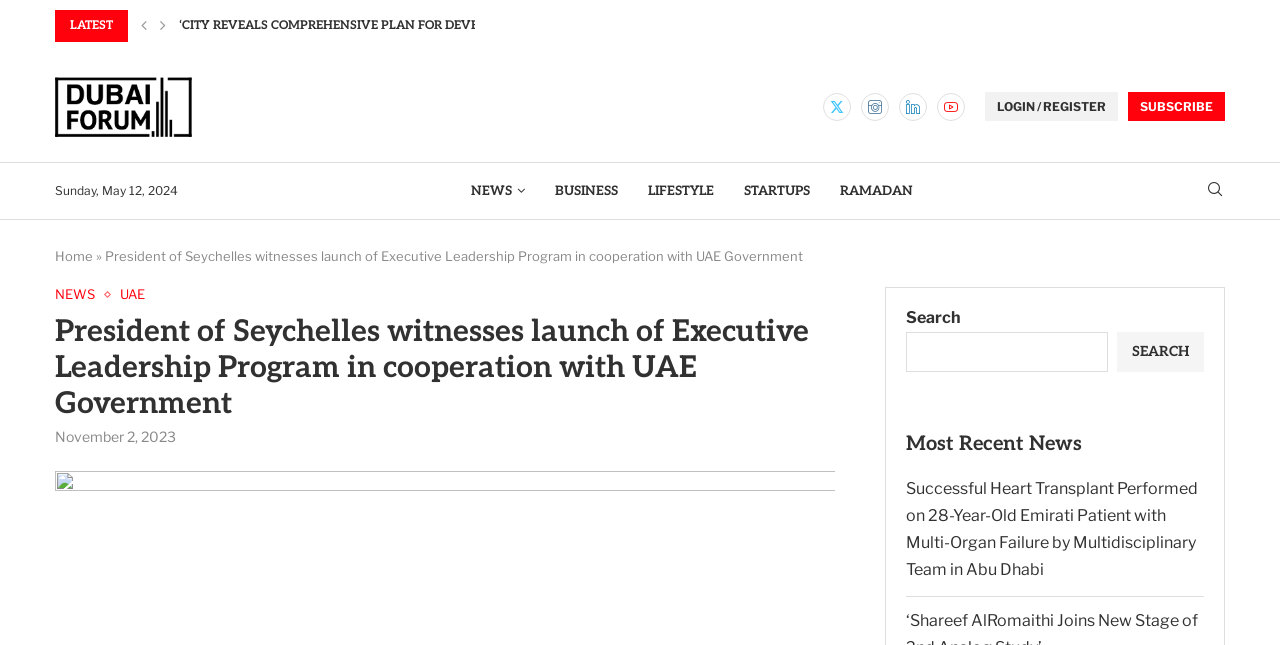Pinpoint the bounding box coordinates of the clickable element to carry out the following instruction: "Go to the 'NEWS' section."

[0.043, 0.446, 0.082, 0.47]